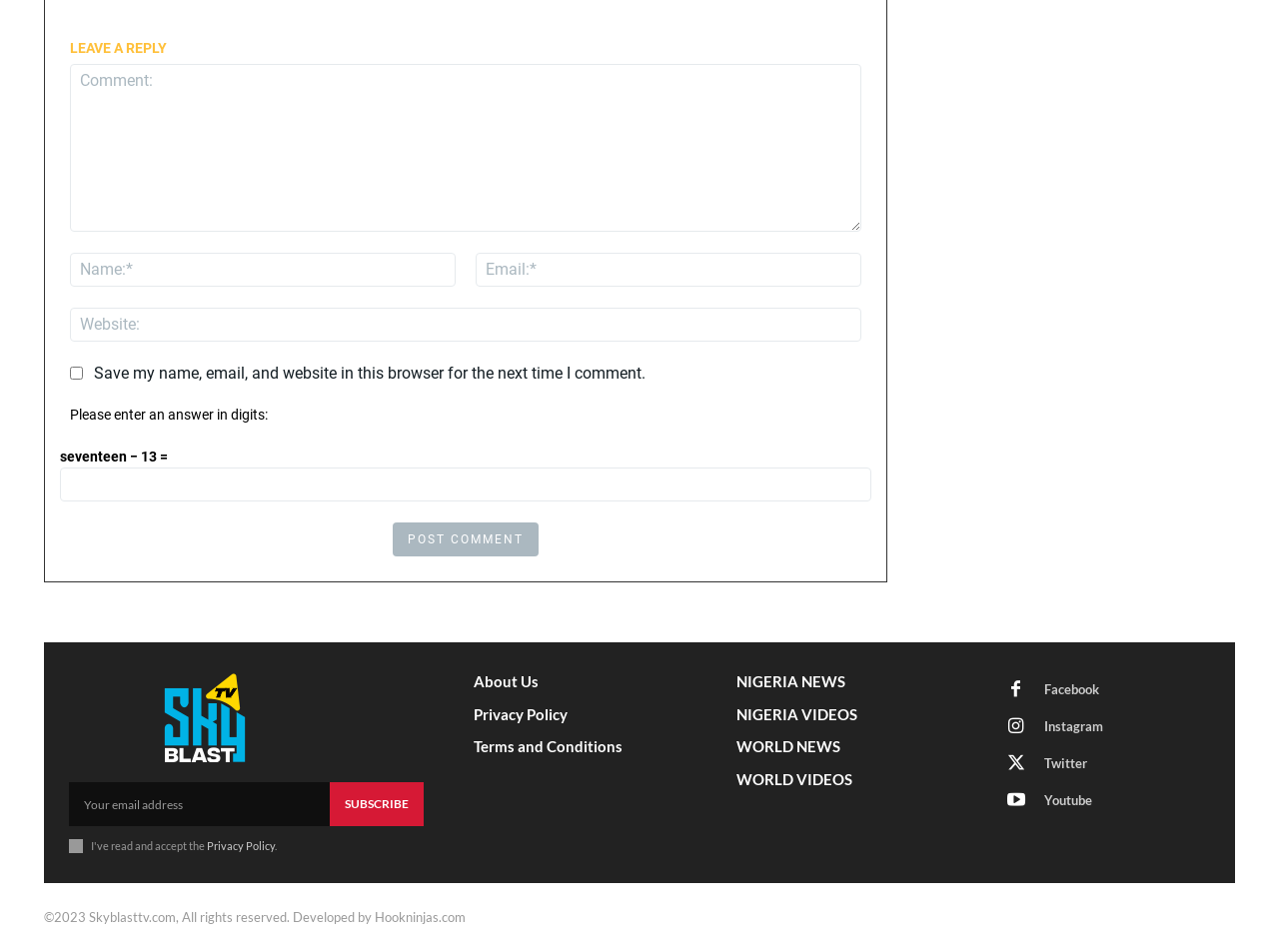What is the purpose of the text box with the label 'Comment:'? Based on the screenshot, please respond with a single word or phrase.

Leave a comment